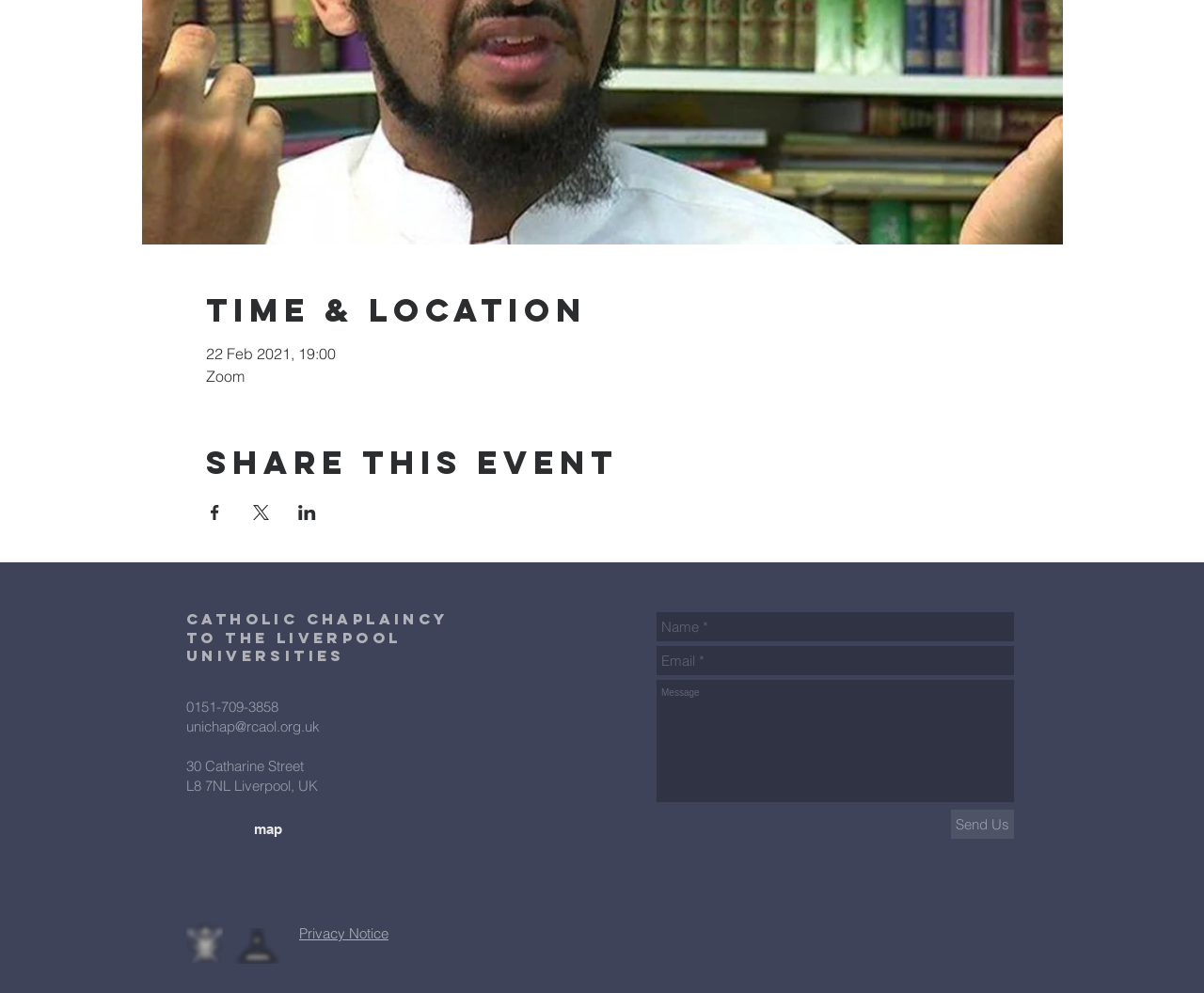What is the purpose of the 'Share this event' section? Based on the image, give a response in one word or a short phrase.

To share the event on social media